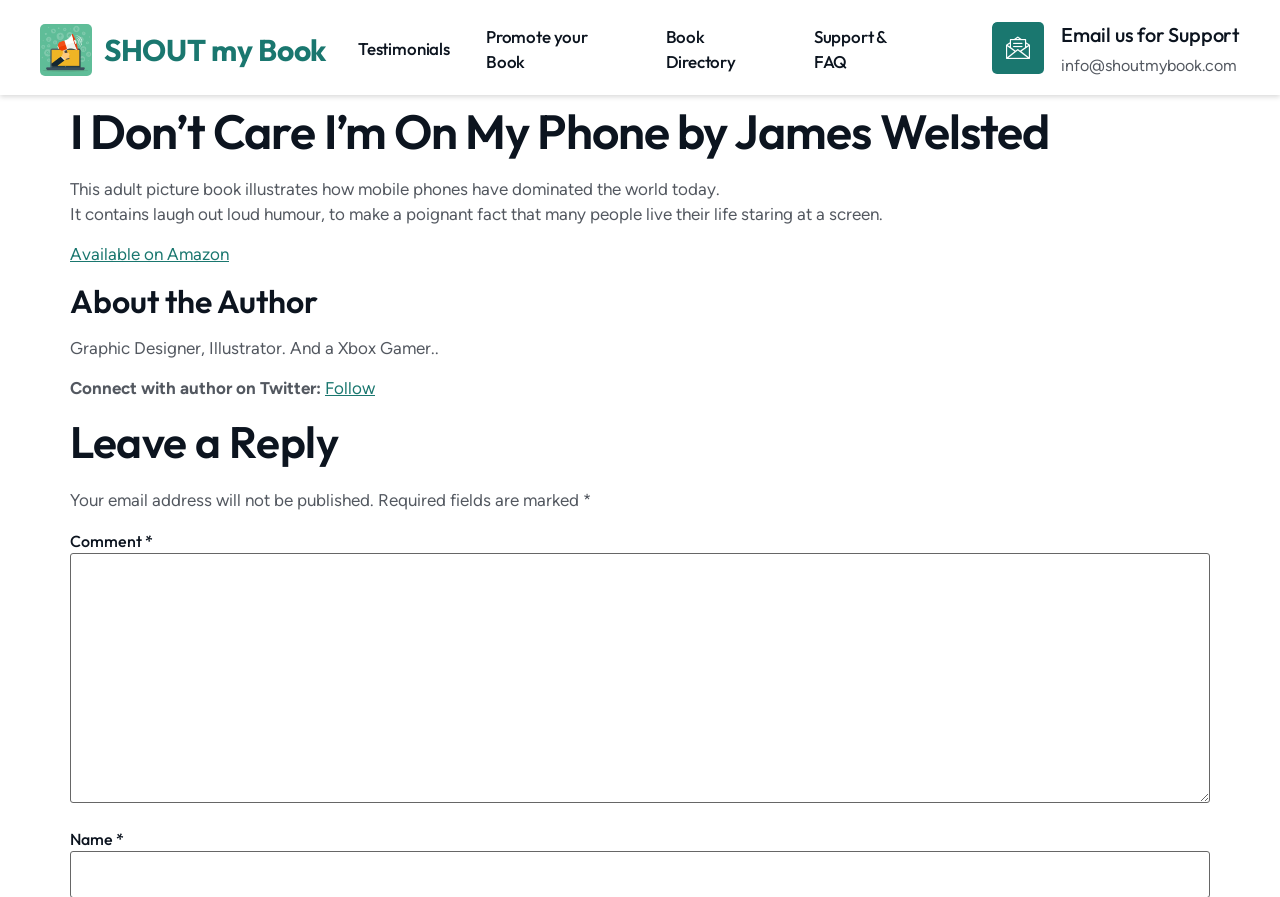What is the name of the book?
Could you answer the question with a detailed and thorough explanation?

I determined the answer by looking at the heading element with the text 'I Don’t Care I’m On My Phone by James Welsted' which is likely to be the title of the book.